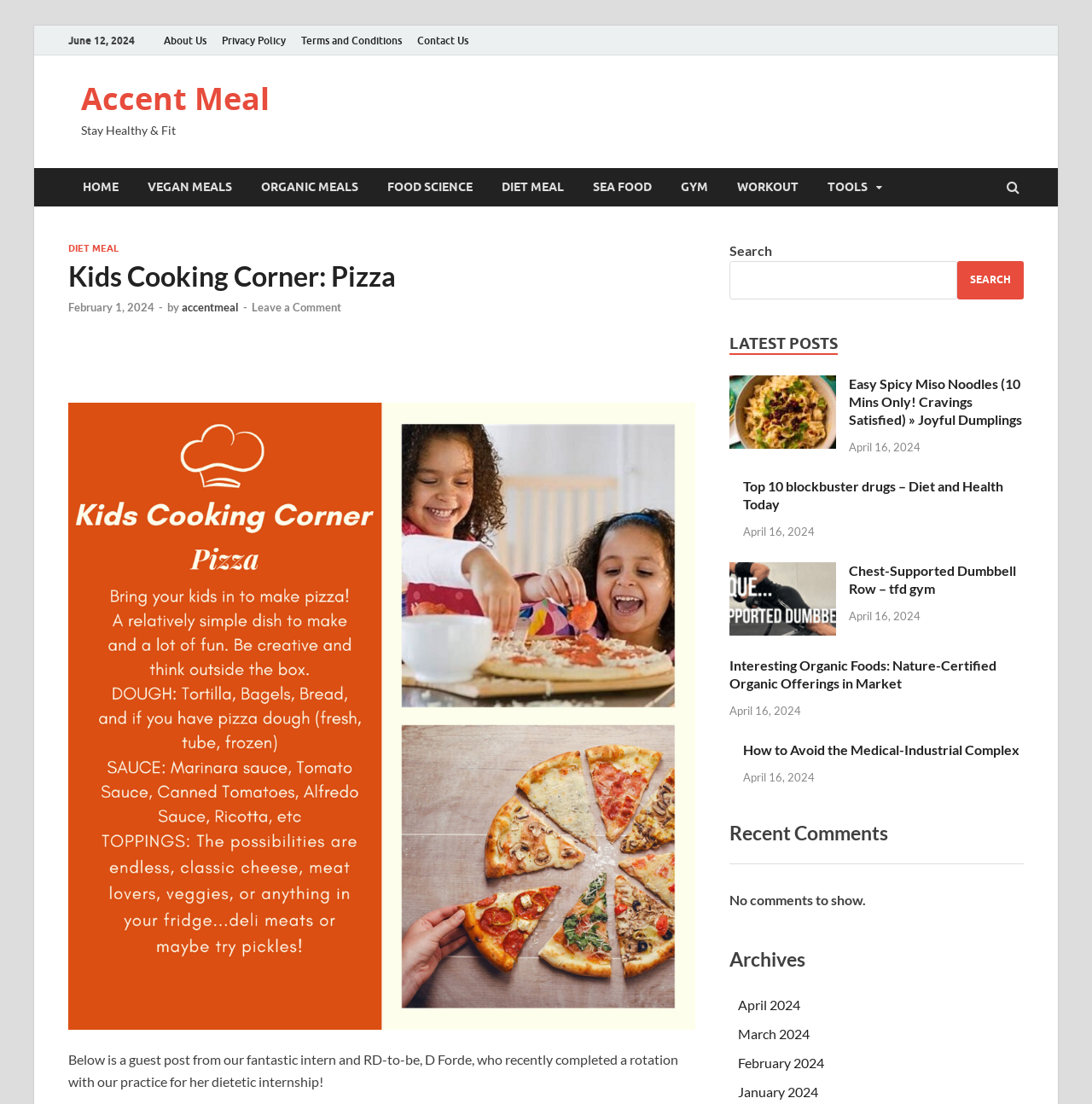Identify the bounding box coordinates for the element that needs to be clicked to fulfill this instruction: "Check the 'LATEST POSTS'". Provide the coordinates in the format of four float numbers between 0 and 1: [left, top, right, bottom].

[0.668, 0.302, 0.767, 0.322]